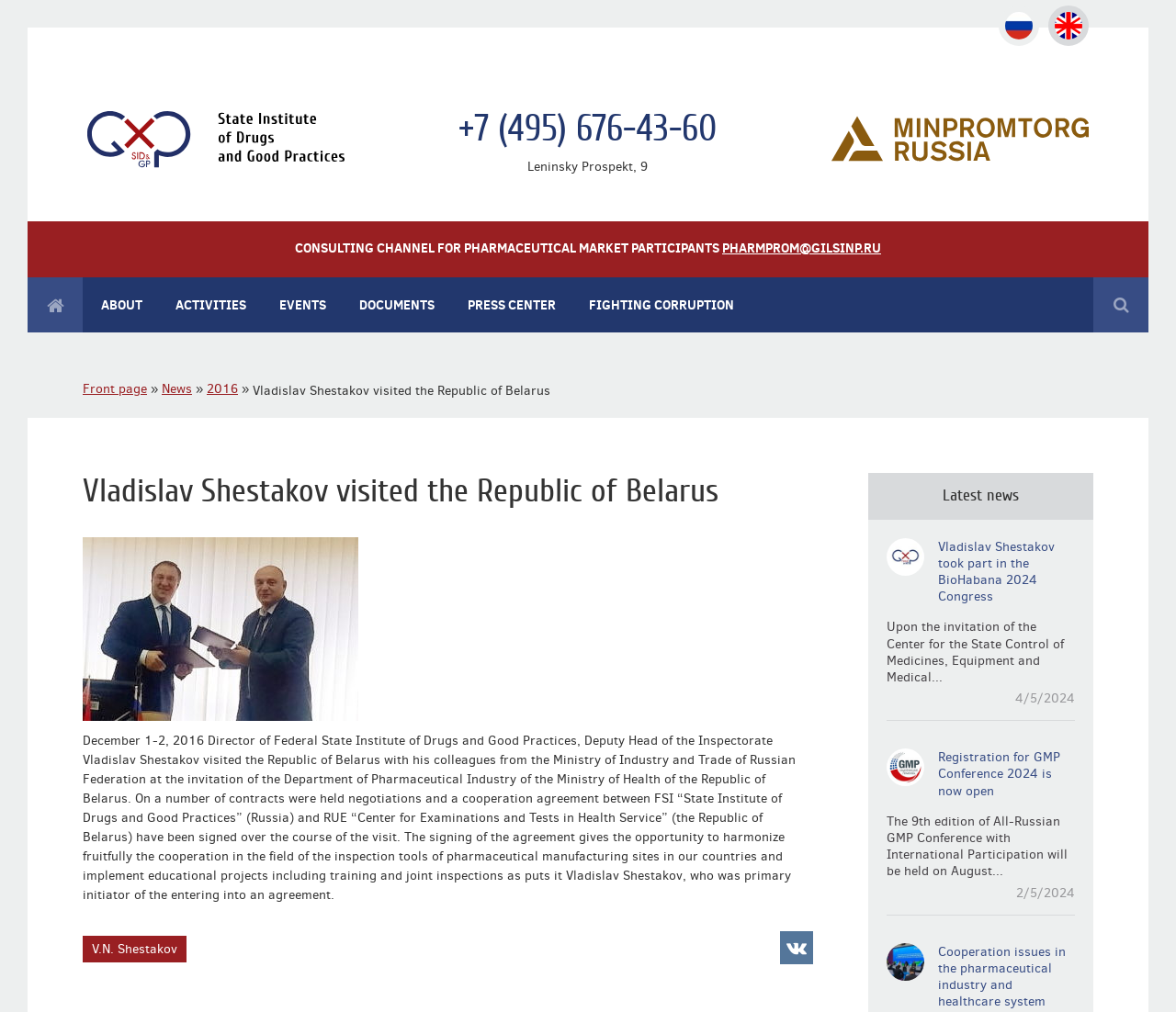Refer to the image and provide an in-depth answer to the question:
What is the phone number of the institute?

The phone number of the institute can be found in the StaticText element with the text '+7 (495) 676-43-60' which is located at the top middle of the webpage.